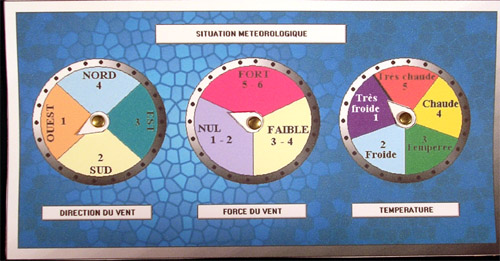Please provide a comprehensive answer to the question below using the information from the image: What is the purpose of the weather station dial?

The weather station dial effectively communicates key meteorological information, integrating a playful yet functional design that enhances its educational purpose, suggesting that its primary purpose is educational.